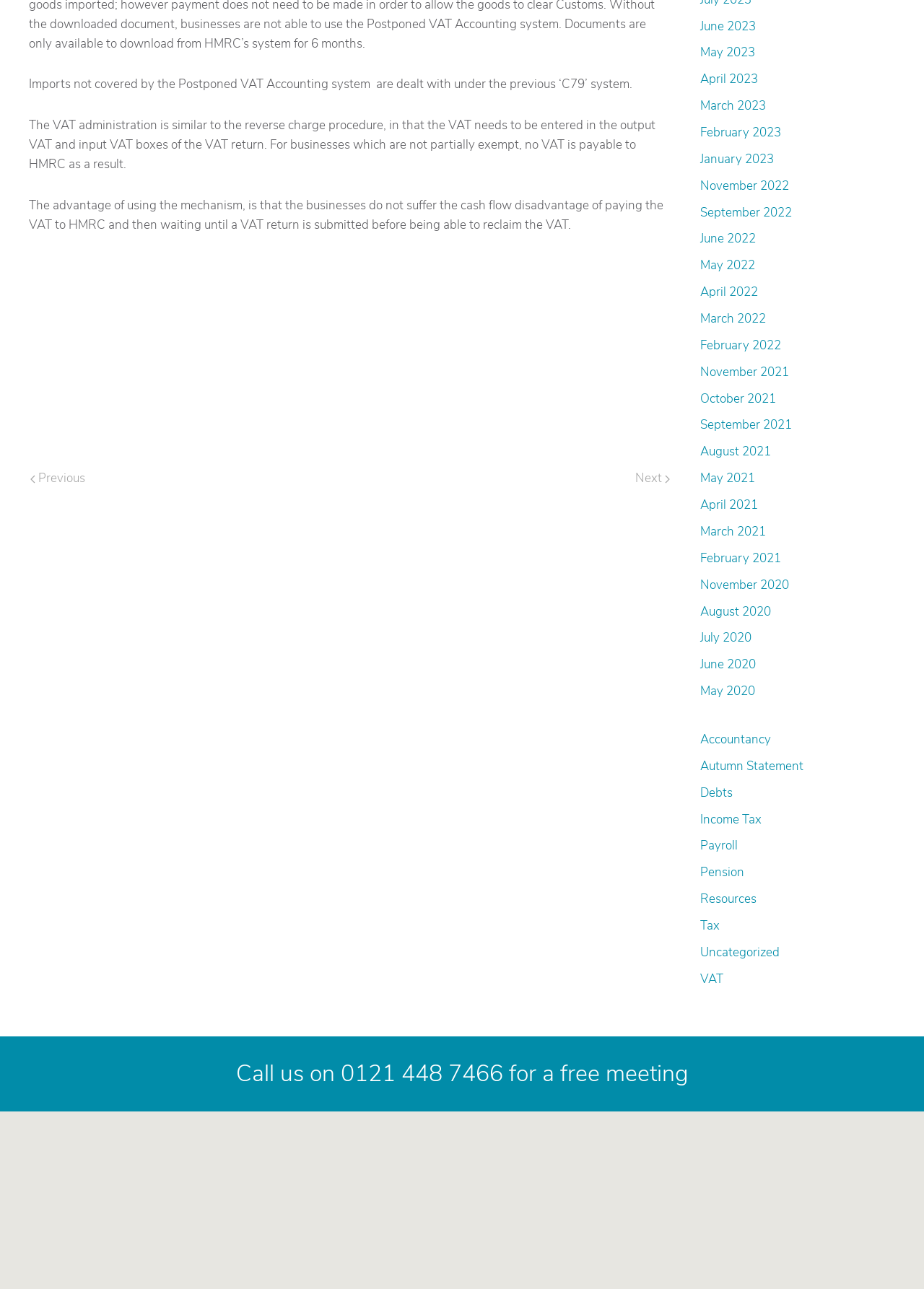Locate and provide the bounding box coordinates for the HTML element that matches this description: "Accept".

None